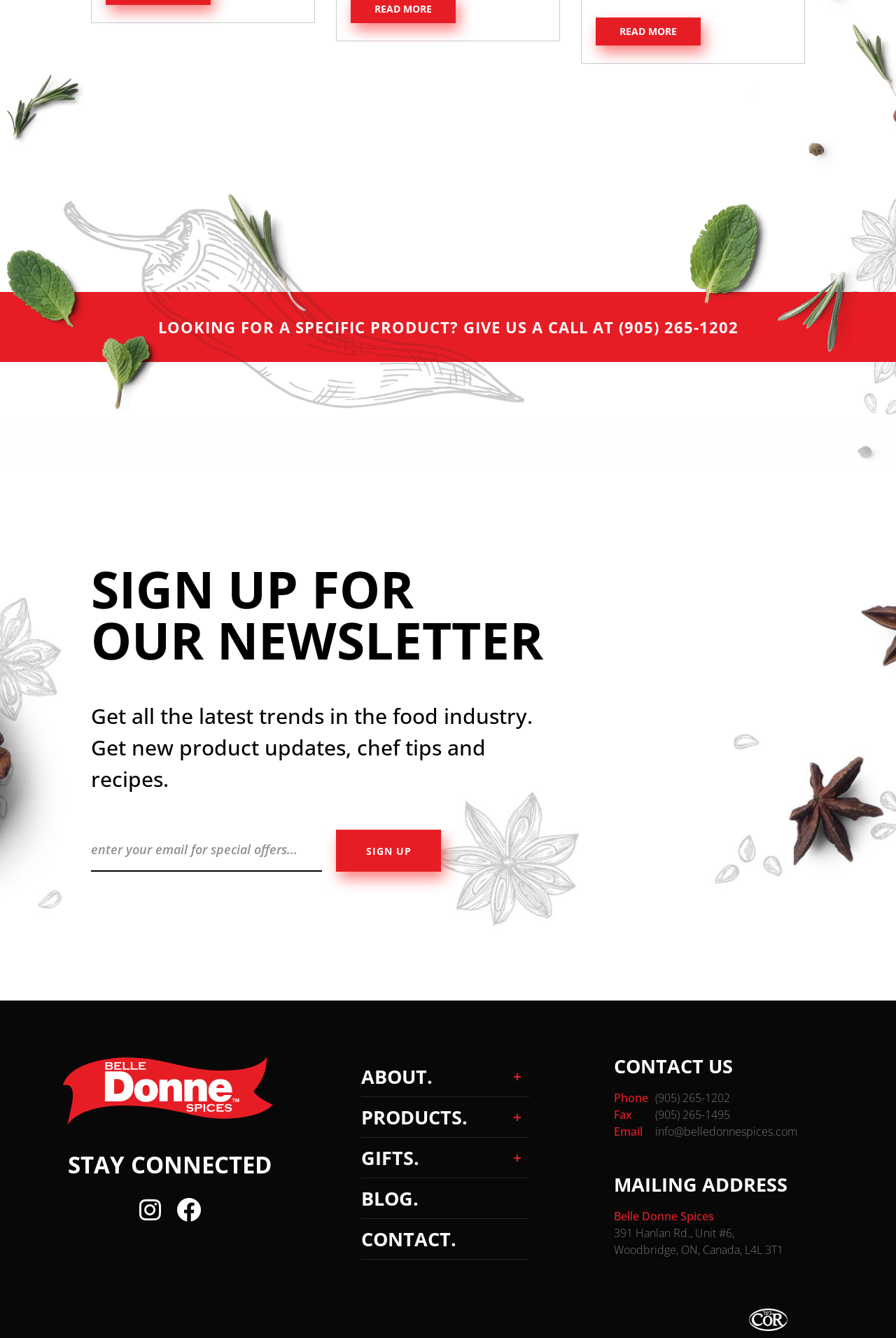By analyzing the image, answer the following question with a detailed response: What can you do with the 'Sign up' button?

The 'Sign up' button is located next to the textbox where you enter your email address, and it is used to sign up for the newsletter to receive updates, chef tips, and recipes.